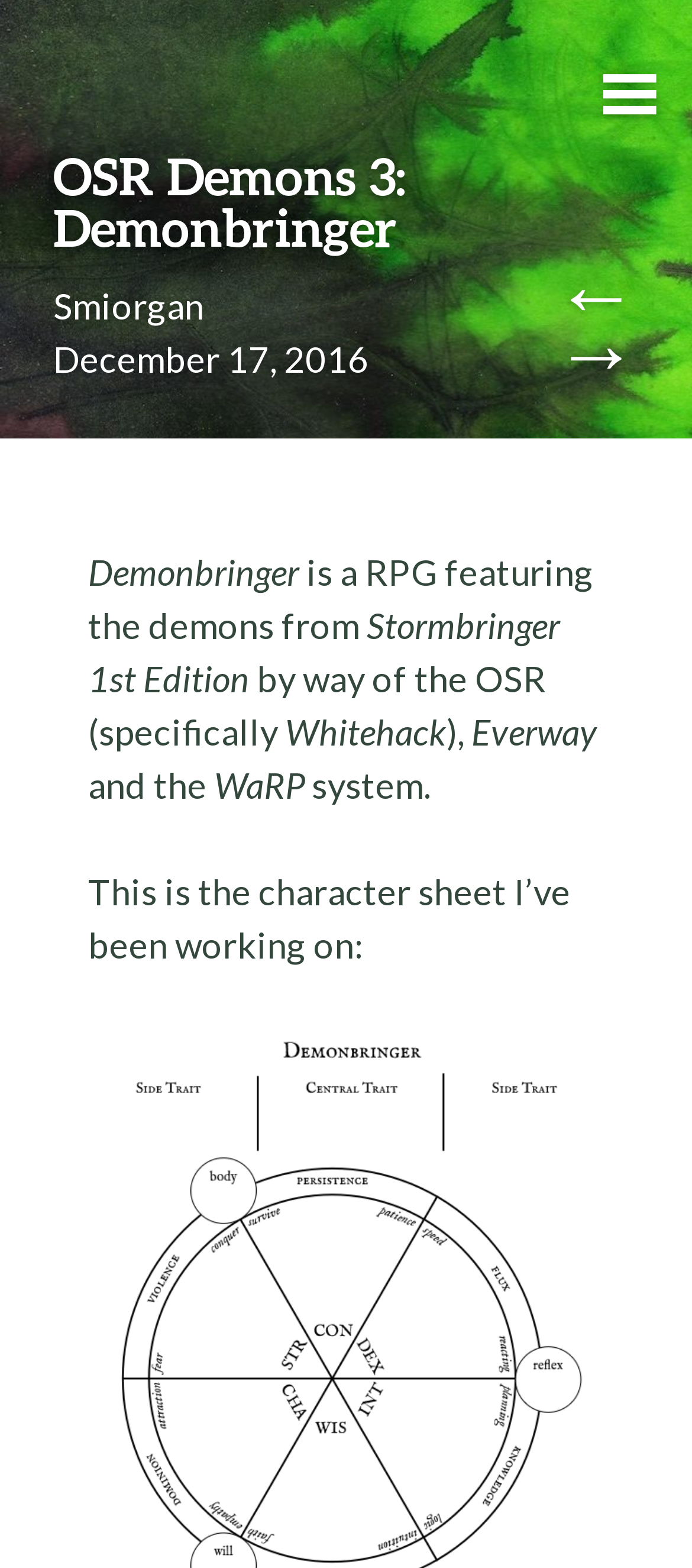Please determine the bounding box coordinates for the UI element described here. Use the format (top-left x, top-left y, bottom-right x, bottom-right y) with values bounded between 0 and 1: December 17, 2016

[0.077, 0.215, 0.533, 0.242]